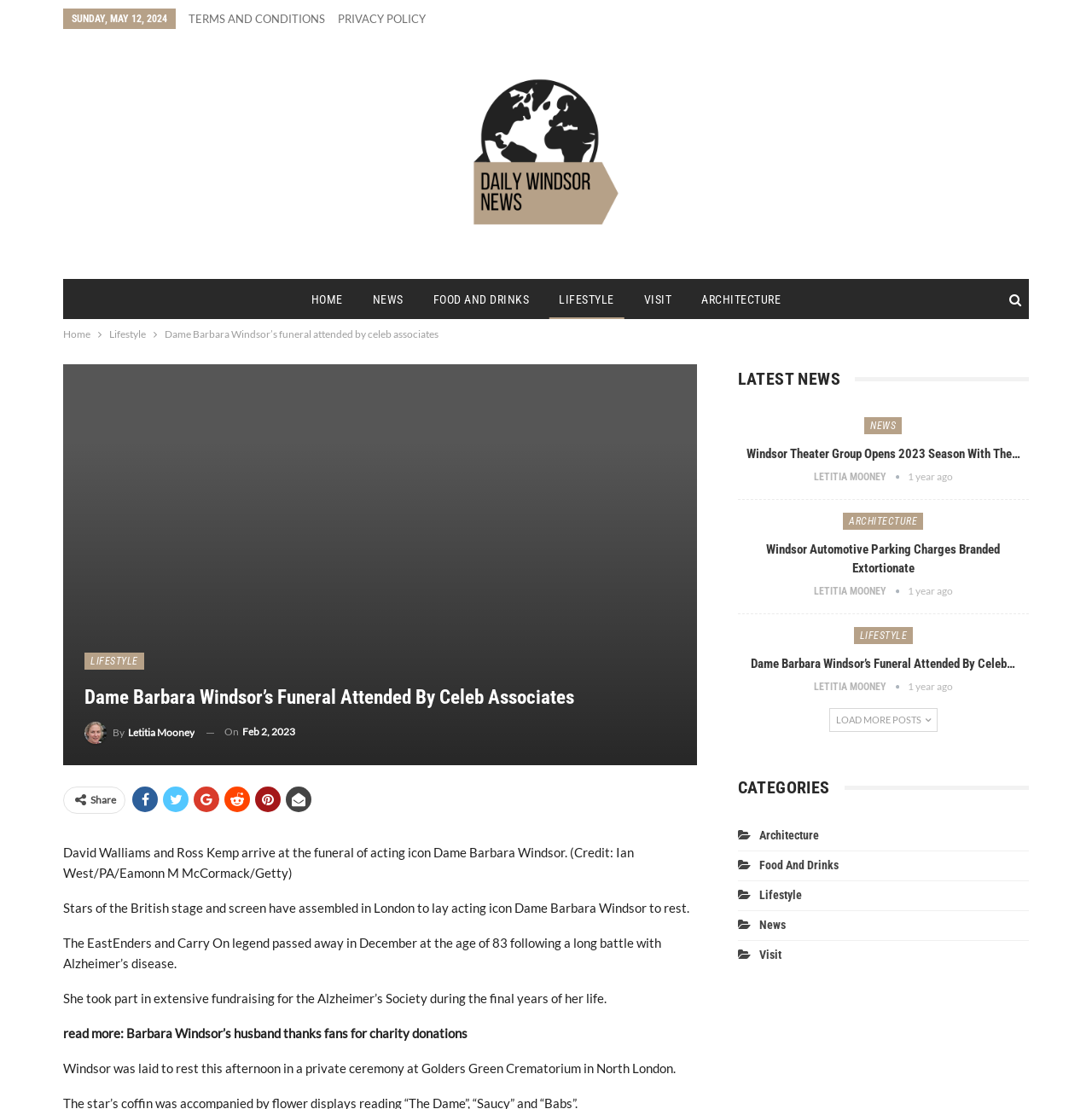Identify the bounding box coordinates for the UI element mentioned here: "News". Provide the coordinates as four float values between 0 and 1, i.e., [left, top, right, bottom].

[0.675, 0.827, 0.719, 0.84]